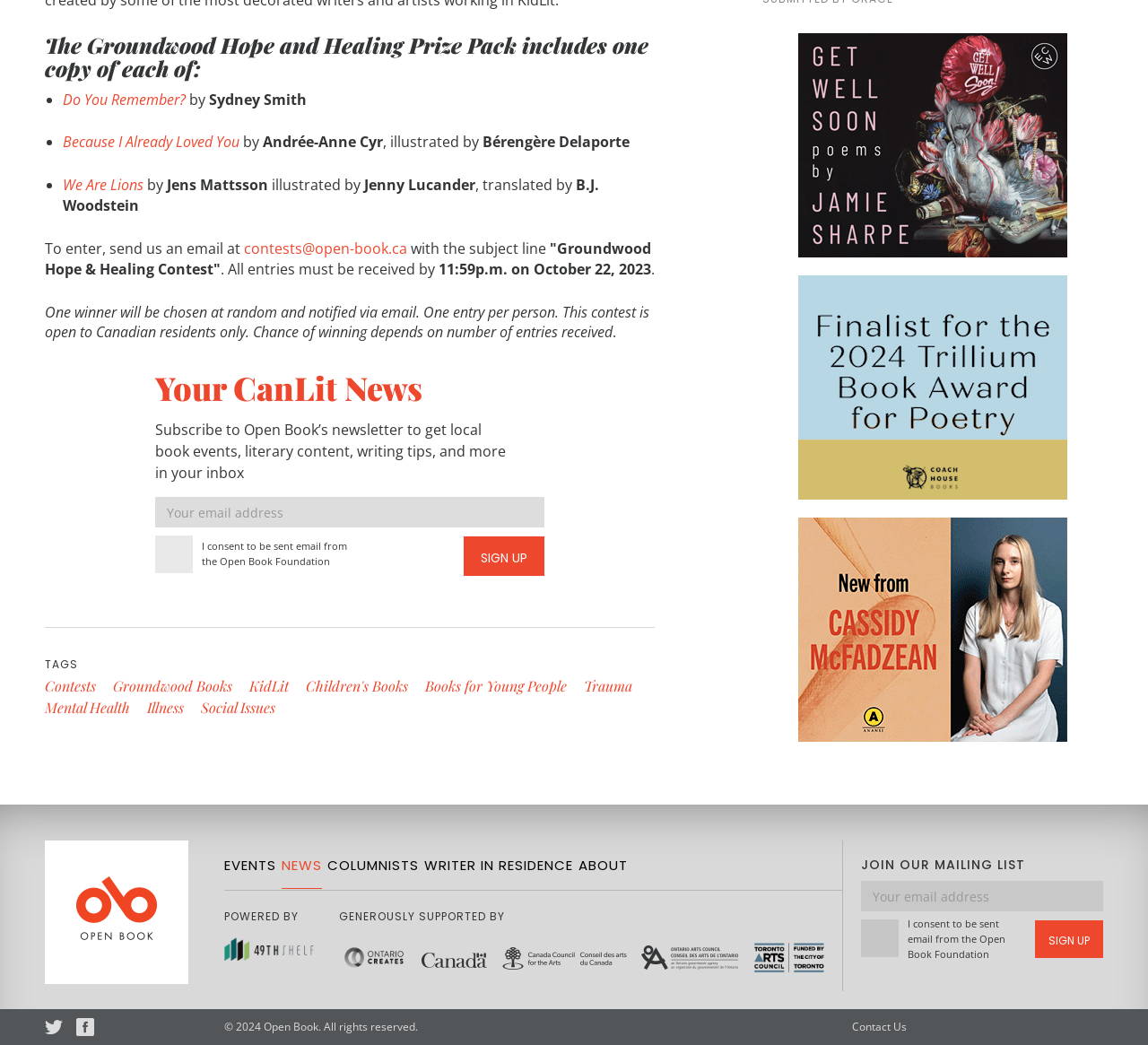Indicate the bounding box coordinates of the clickable region to achieve the following instruction: "Enter contest to win Groundwood Hope and Healing Prize Pack."

[0.212, 0.228, 0.355, 0.247]